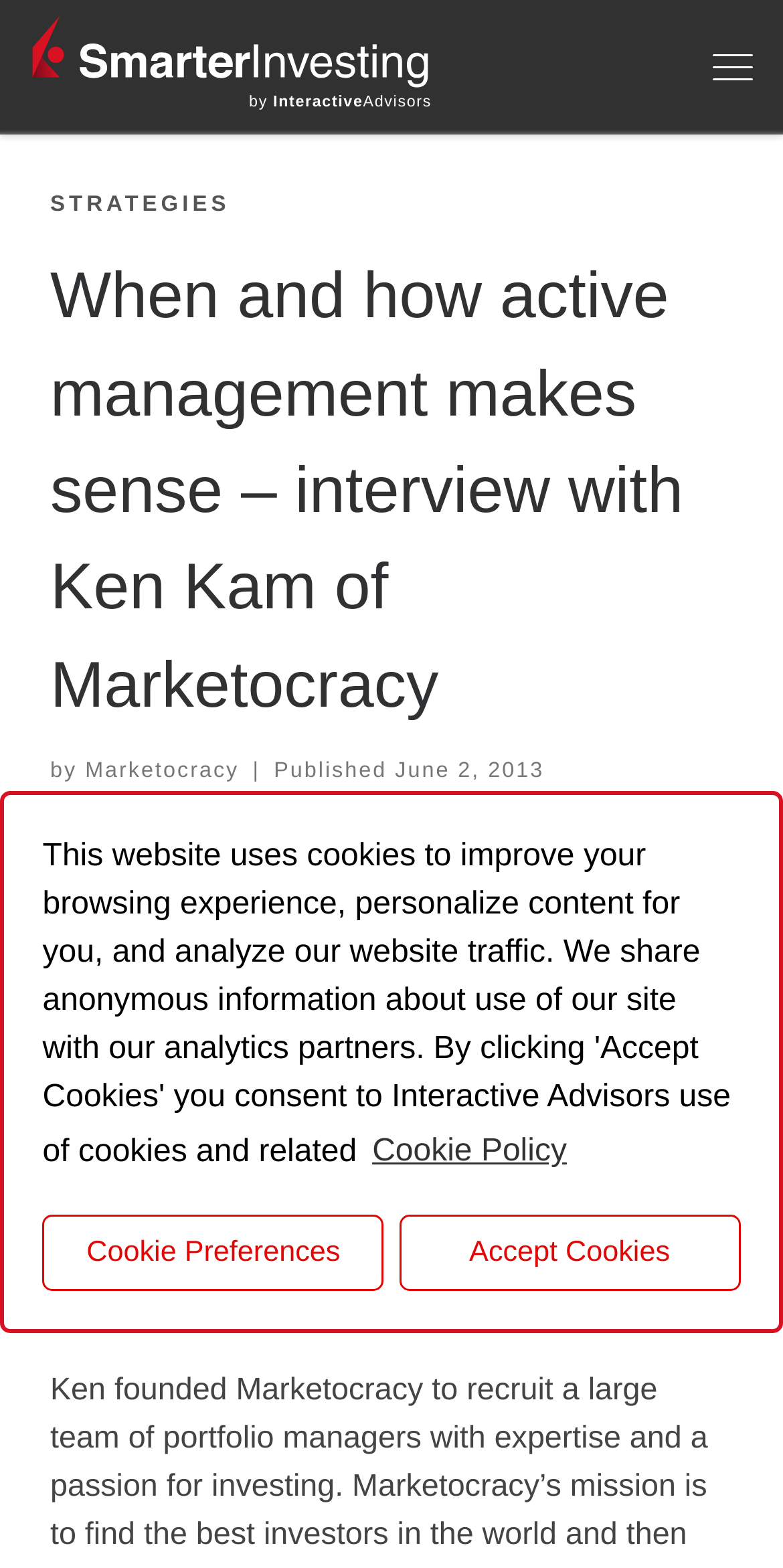Please provide a comprehensive response to the question below by analyzing the image: 
What is the name of the company founded by Ken Kam?

I found the answer by looking at the text content of the webpage, specifically the link 'Marketocracy Capital Management' which is located in the main content area of the webpage and is mentioned as the company founded by Ken Kam.